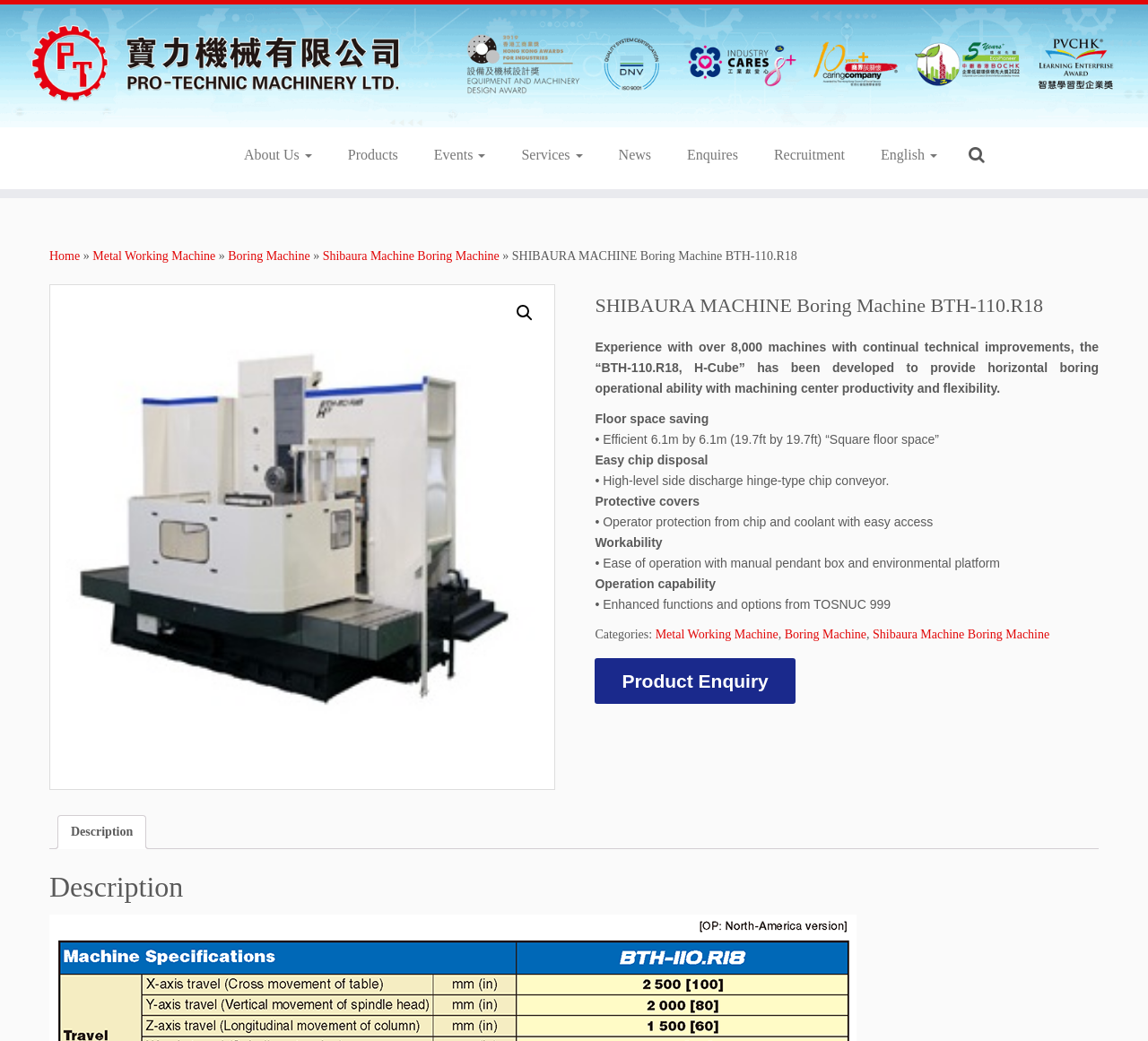What is the name of the machine?
Please provide a detailed and comprehensive answer to the question.

I found the answer by looking at the title of the webpage, which is 'SHIBAURA MACHINE Boring Machine BTH-110.R18 – PRO-TECHNIC MACHINERY LTD.' and also by checking the heading element on the webpage, which says 'SHIBAURA MACHINE Boring Machine BTH-110.R18'.